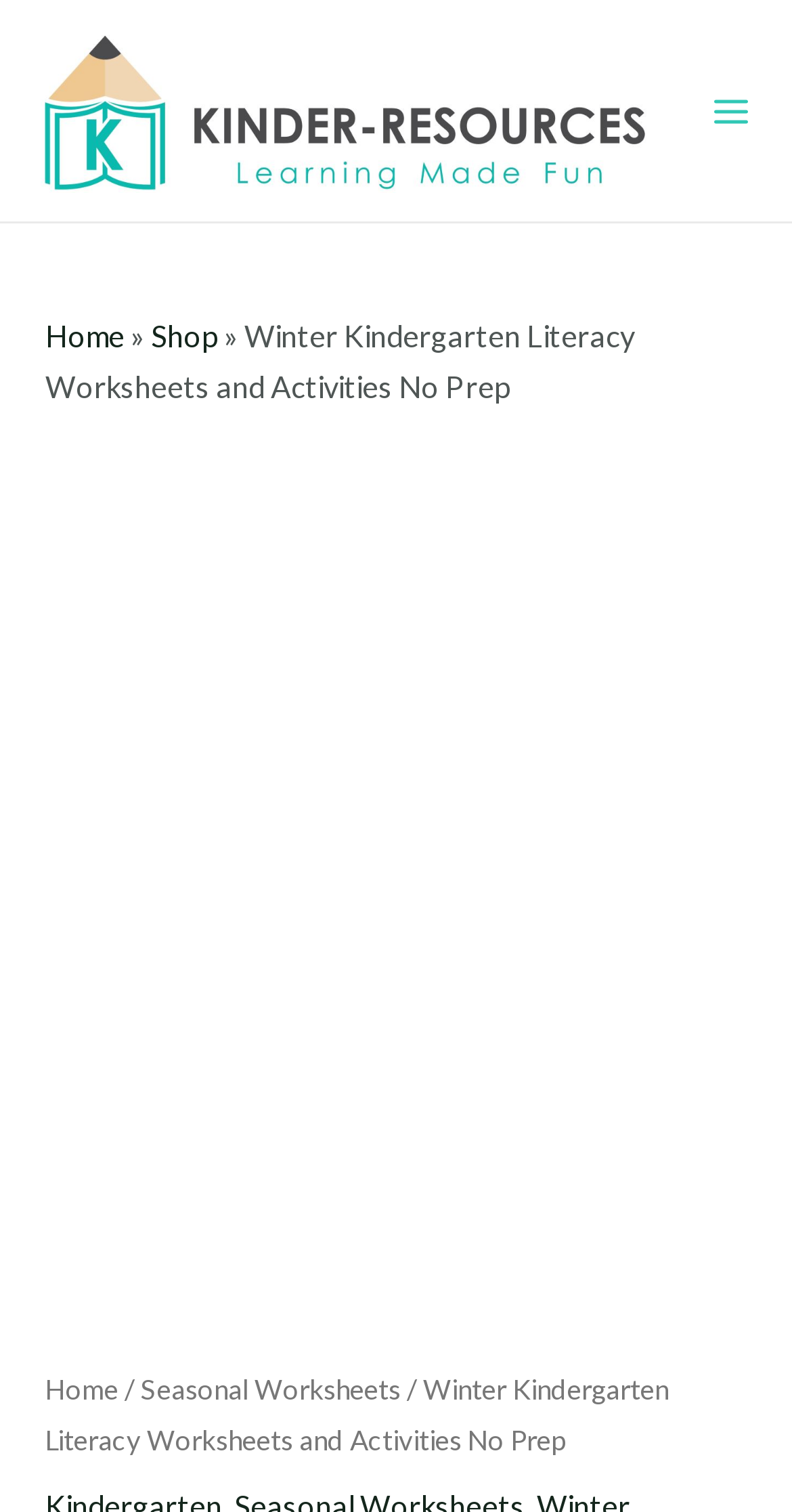Consider the image and give a detailed and elaborate answer to the question: 
How many pages are in the Winter Kindergarten Literacy Worksheets and Activities packet?

The text '53 PAGES' is displayed on the webpage, indicating that the Winter Kindergarten Literacy Worksheets and Activities packet contains 53 pages.